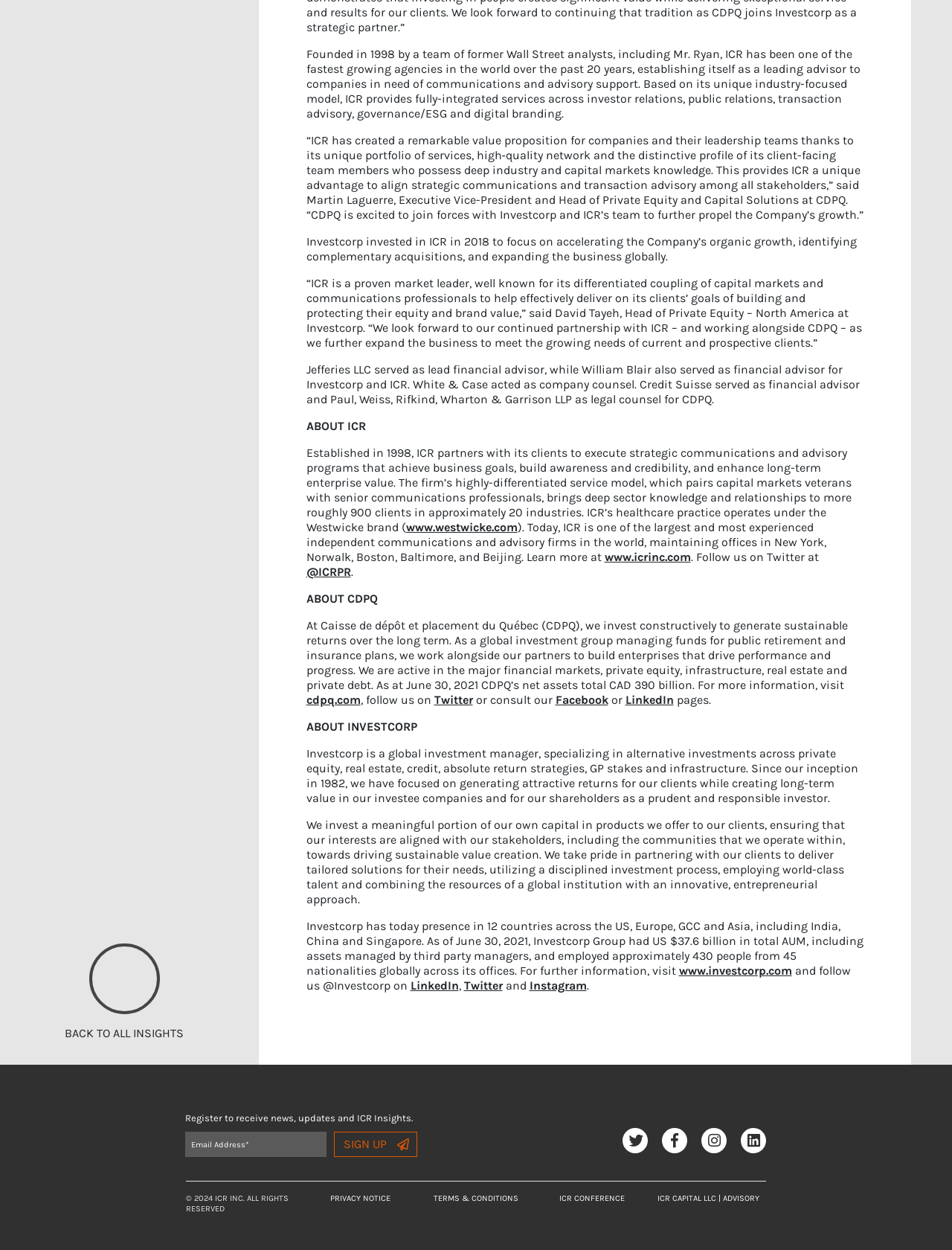Can you specify the bounding box coordinates for the region that should be clicked to fulfill this instruction: "Go to the next post".

None